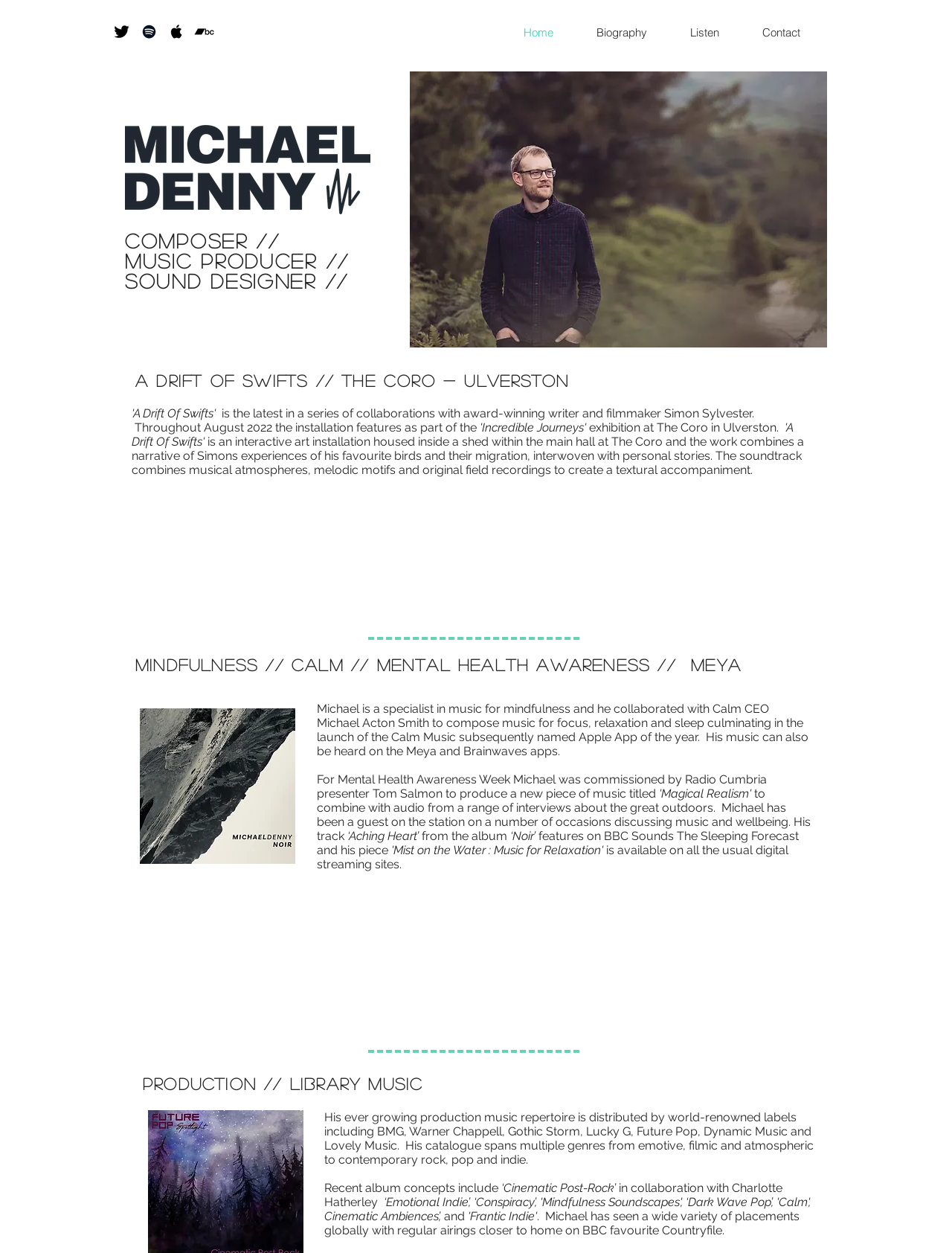Given the description: "Send Email", determine the bounding box coordinates of the UI element. The coordinates should be formatted as four float numbers between 0 and 1, [left, top, right, bottom].

None